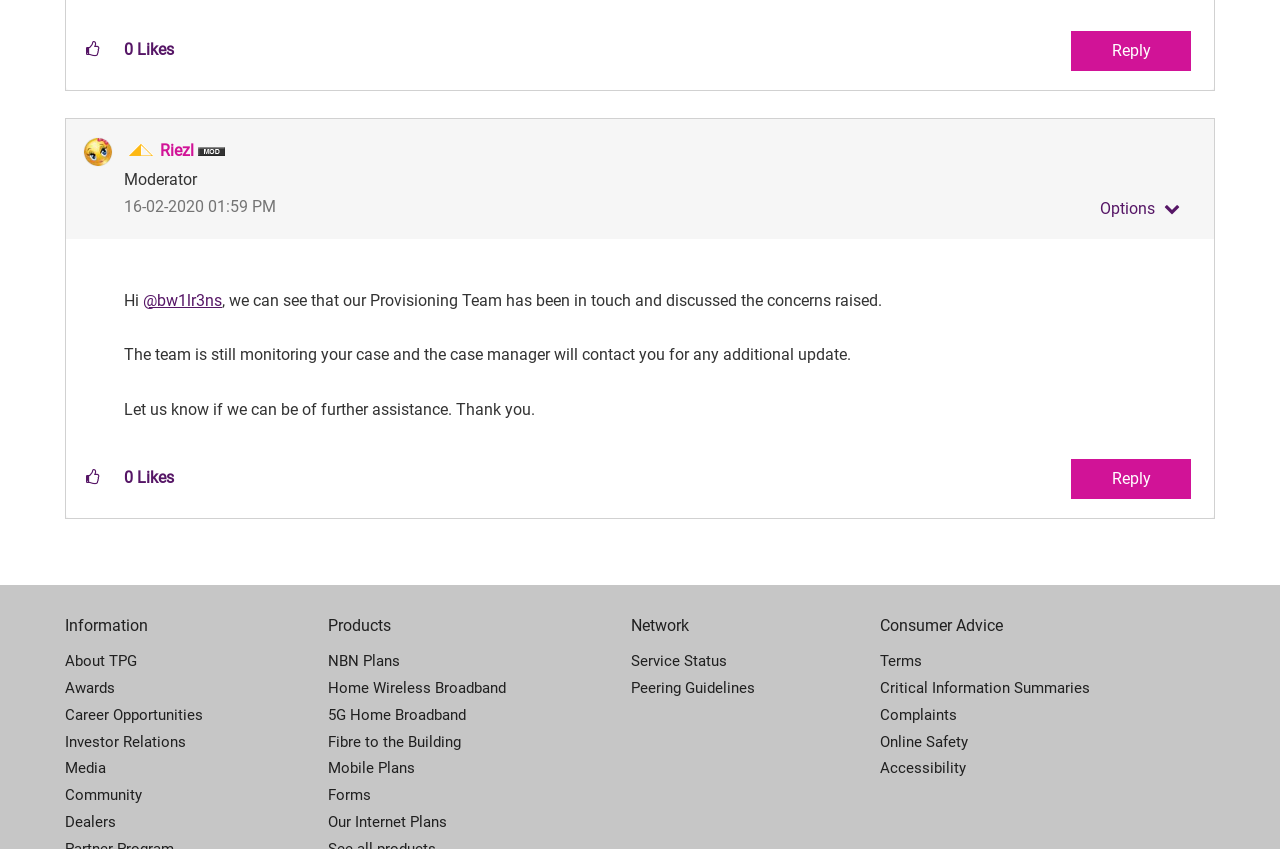How many kudos does the post have?
Utilize the information in the image to give a detailed answer to the question.

I found the number of kudos by looking at the static text element with the text '0' inside the layout table with the description 'The total number of kudos this post has received'.